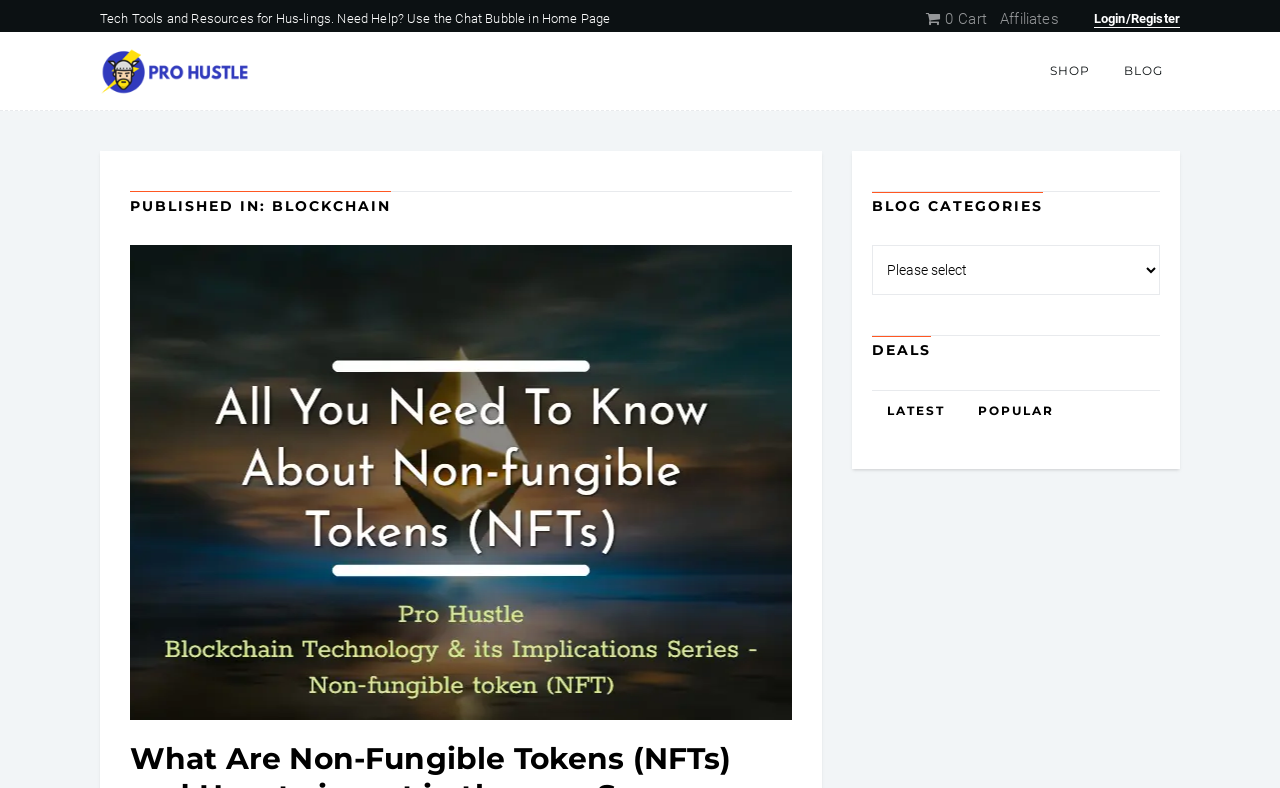Locate the bounding box of the UI element with the following description: "parent_node: SHOP".

[0.078, 0.078, 0.195, 0.101]